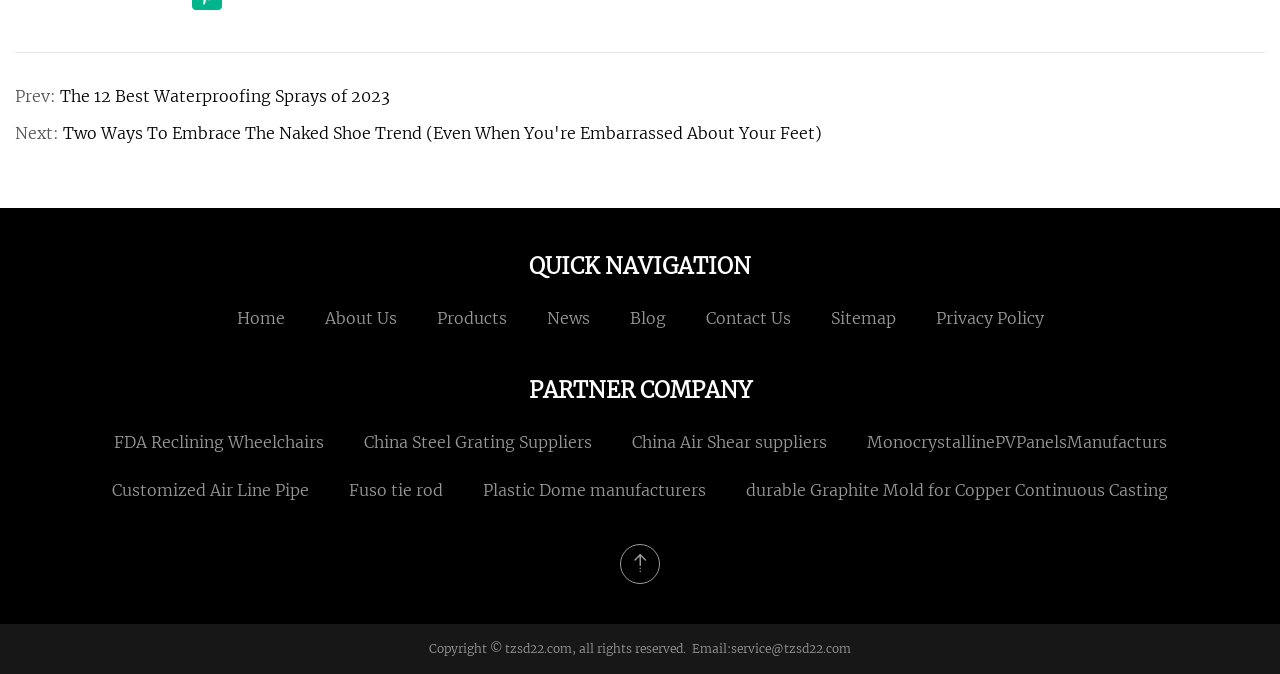Determine the bounding box coordinates of the clickable region to carry out the instruction: "Click on 'The 12 Best Waterproofing Sprays of 2023'".

[0.047, 0.128, 0.305, 0.157]